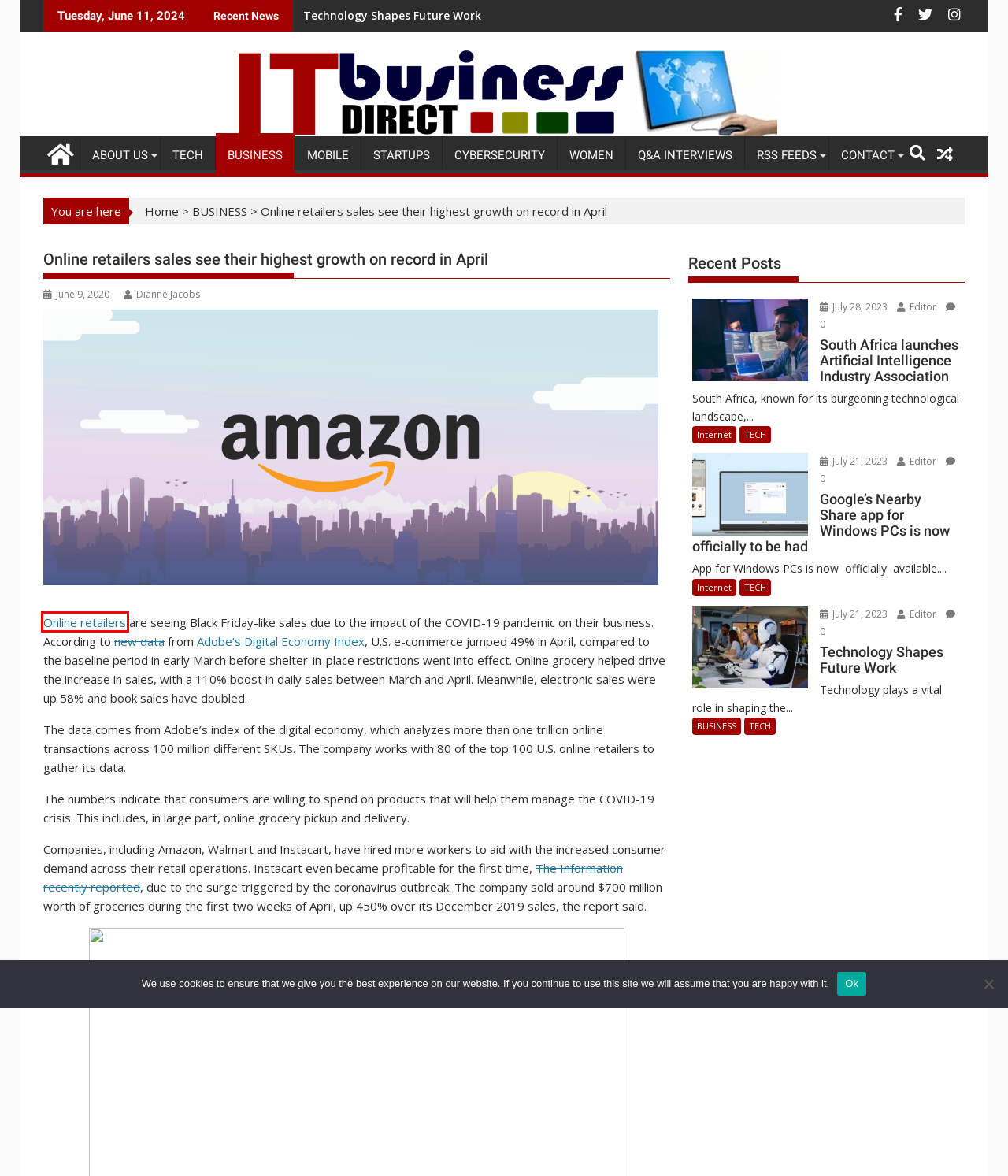You have received a screenshot of a webpage with a red bounding box indicating a UI element. Please determine the most fitting webpage description that matches the new webpage after clicking on the indicated element. The choices are:
A. Technology Shapes Future Work - itbusinessdirect
B. July 21, 2023 - itbusinessdirect
C. MOBILE - itbusinessdirect
D. Internet - itbusinessdirect
E. You are being redirected...
F. July 28, 2023 - itbusinessdirect
G. South Africa launches Artificial Intelligence Industry Association - itbusinessdirect
H. ABOUT US - itbusinessdirect

E